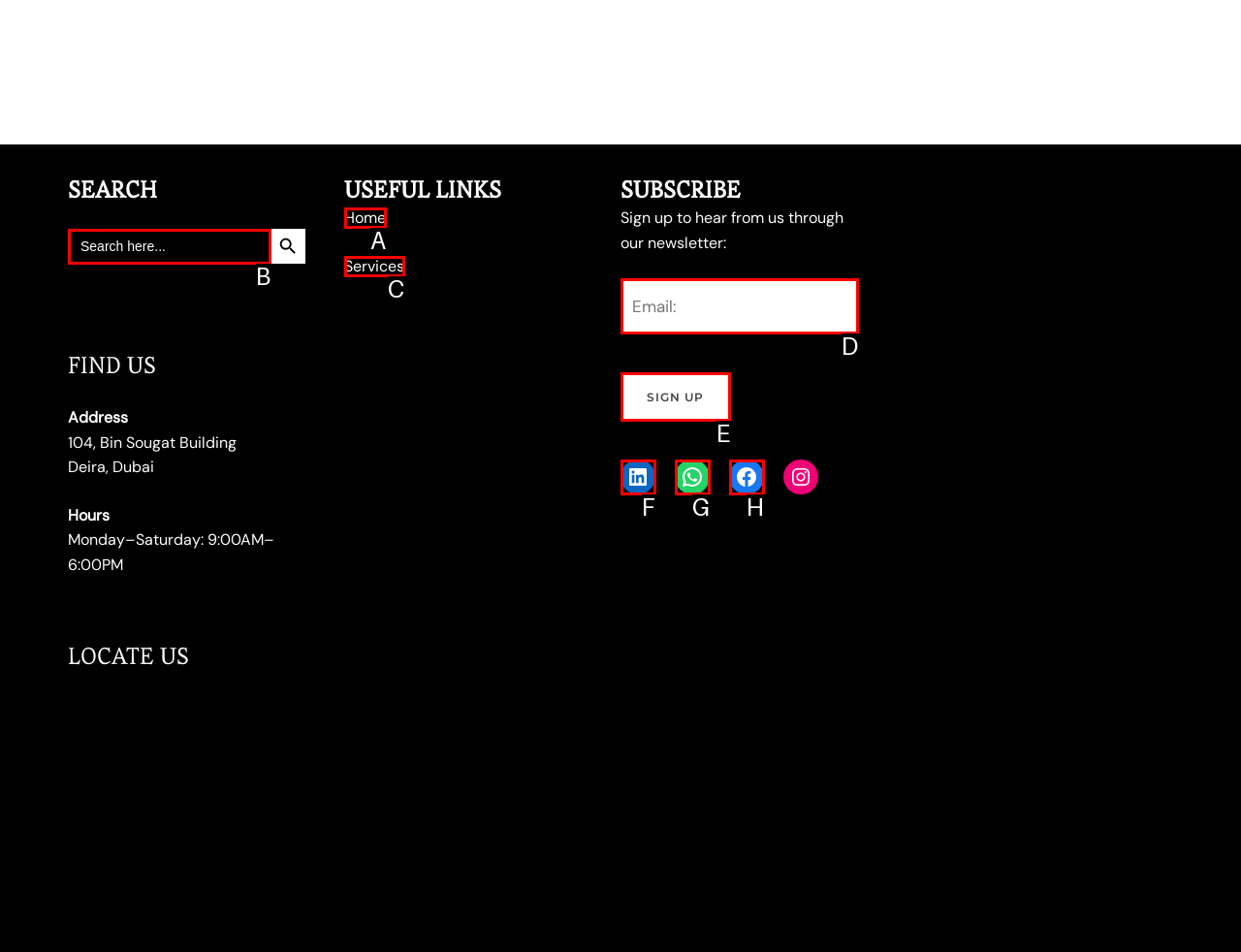Tell me which one HTML element best matches the description: Jamaican Jerk Chicken Wings
Answer with the option's letter from the given choices directly.

None